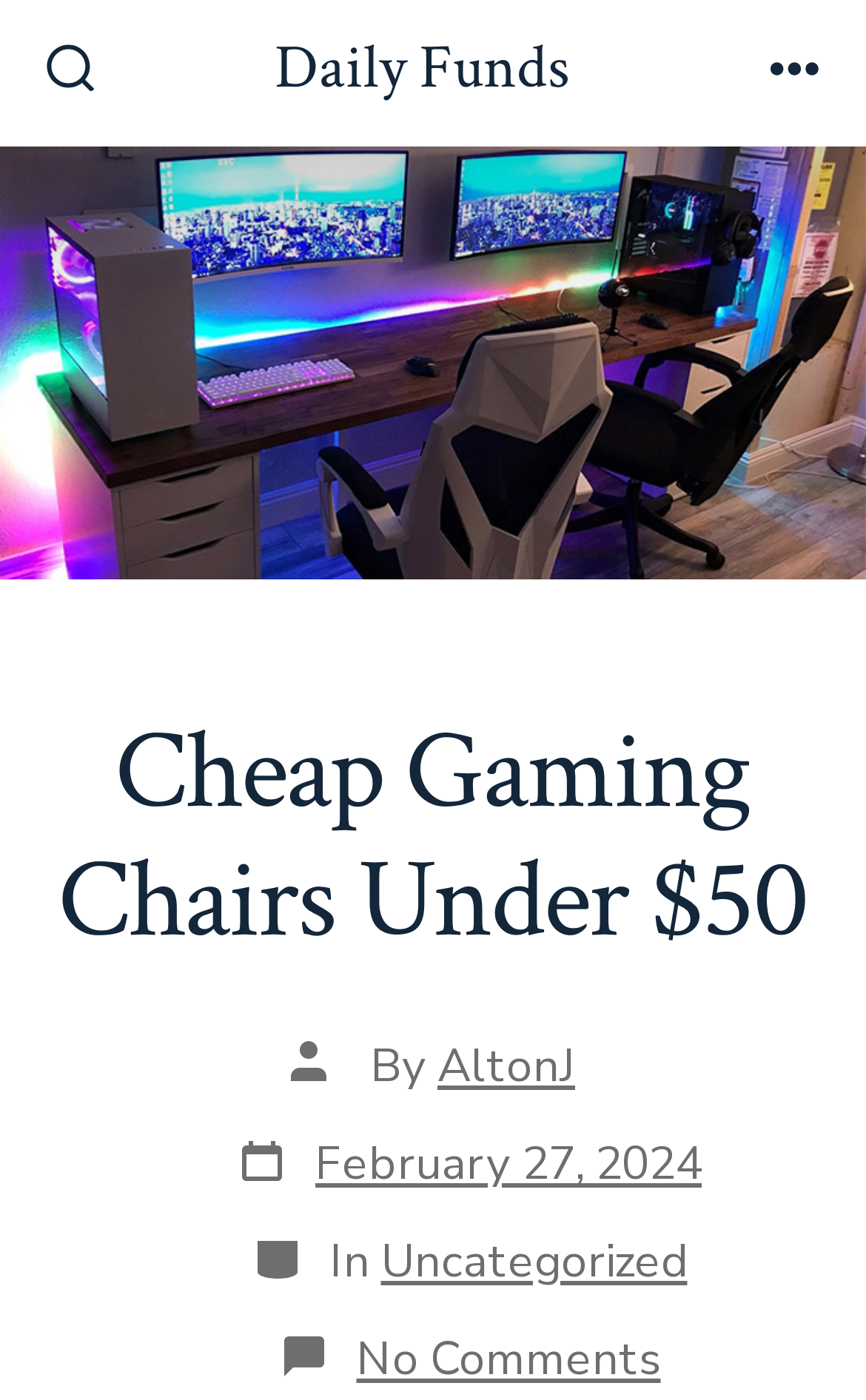Answer the question below with a single word or a brief phrase: 
Who is the author of the post?

AltonJ